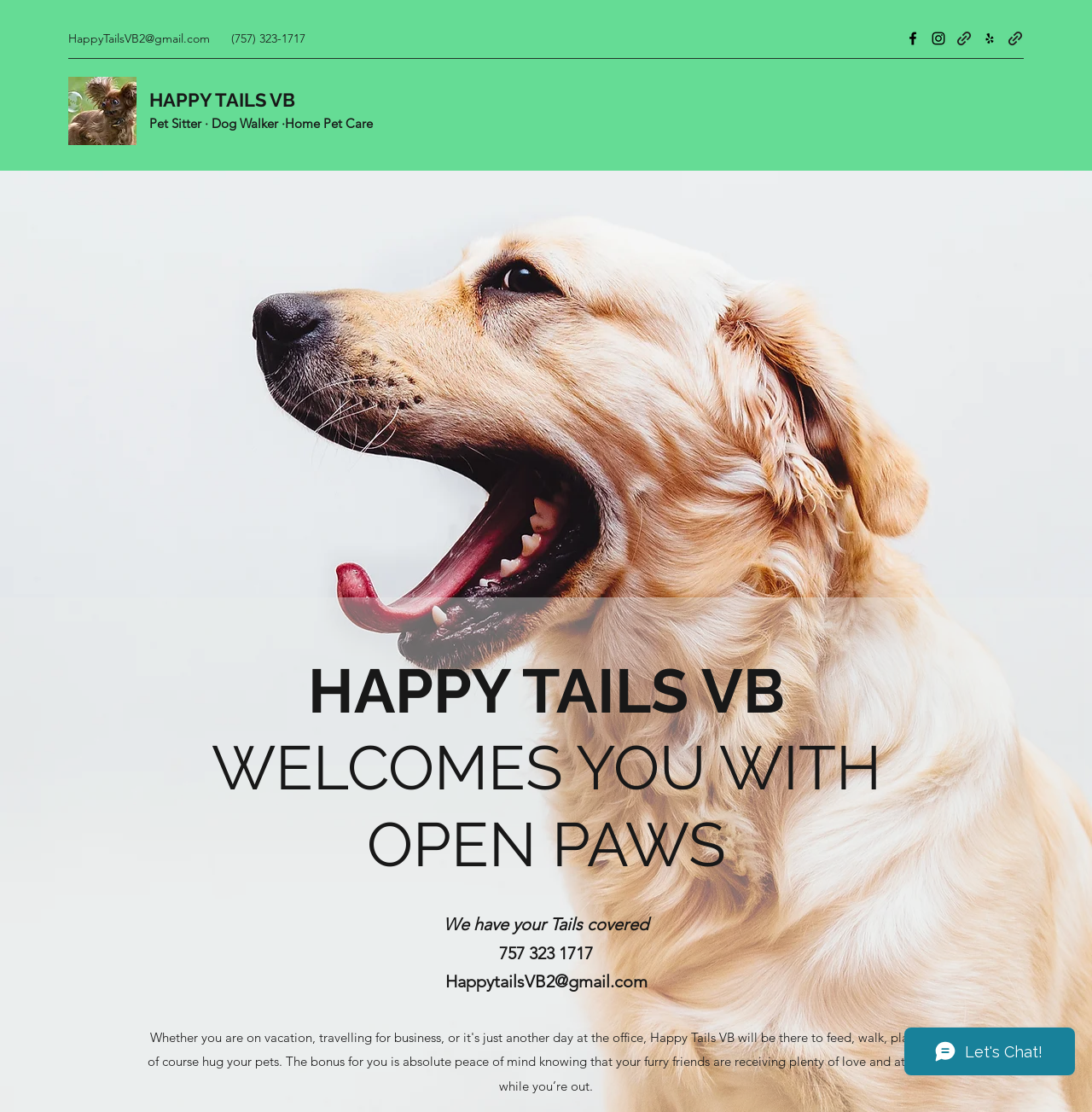How many social media links are there in the social bar?
Respond to the question with a well-detailed and thorough answer.

I counted the number of social media links in the social bar section at the top of the webpage. There are four links: Facebook, Instagram, Yelp for business, and one empty link.